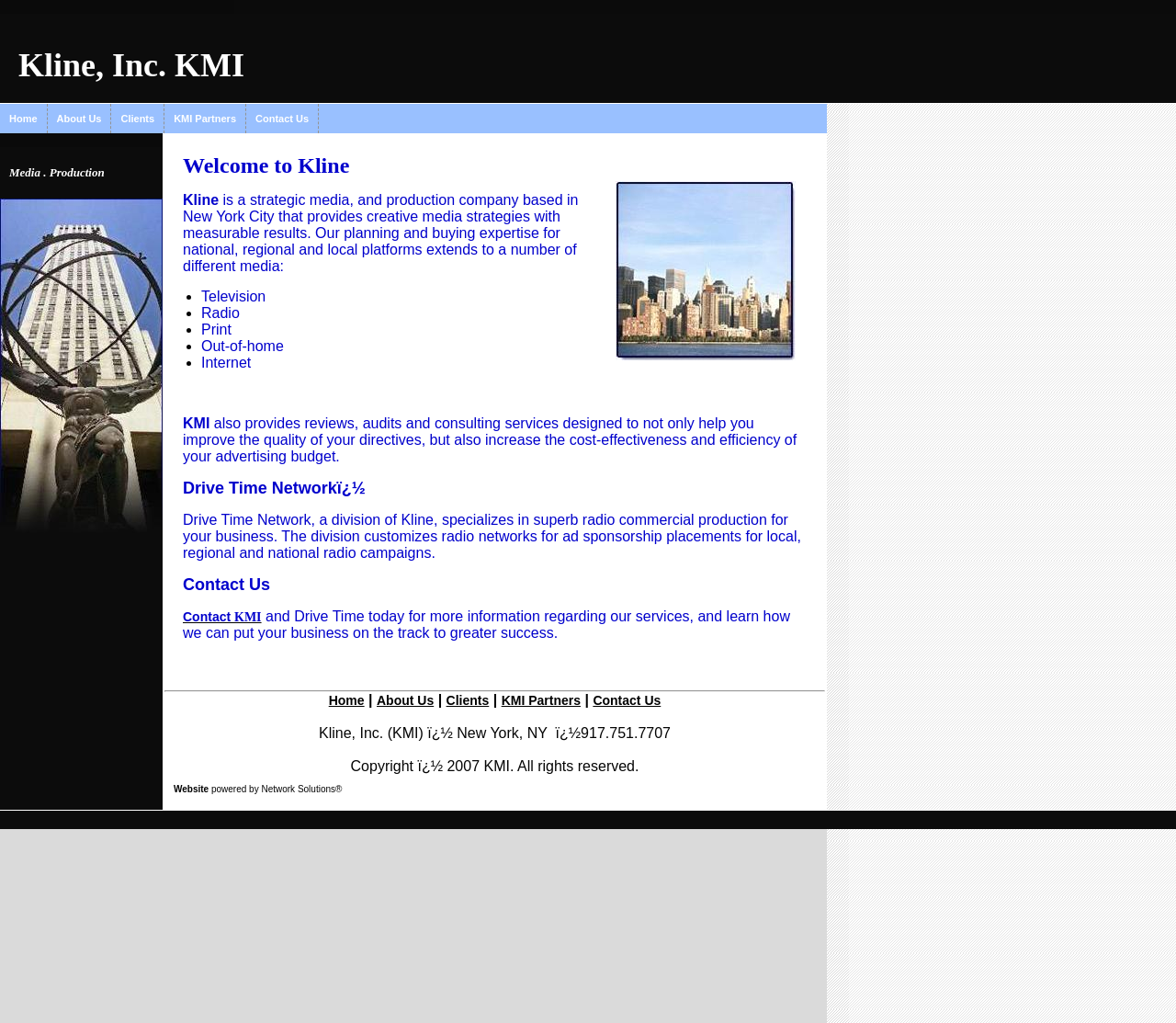What is the location of KMI?
Examine the screenshot and reply with a single word or phrase.

New York City